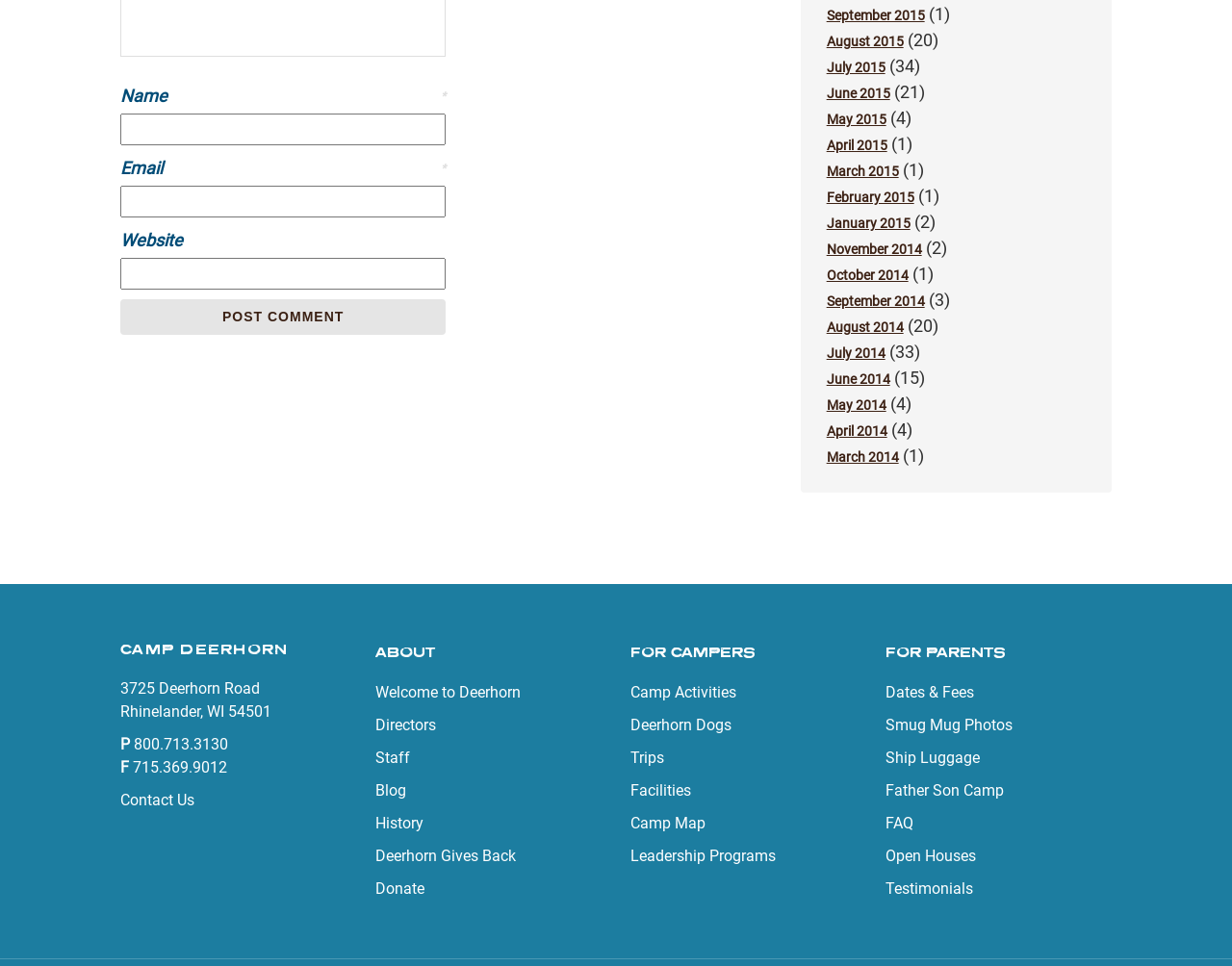What is the address of the camp?
Look at the image and answer the question with a single word or phrase.

3725 Deerhorn Road, Rhinelander, WI 54501